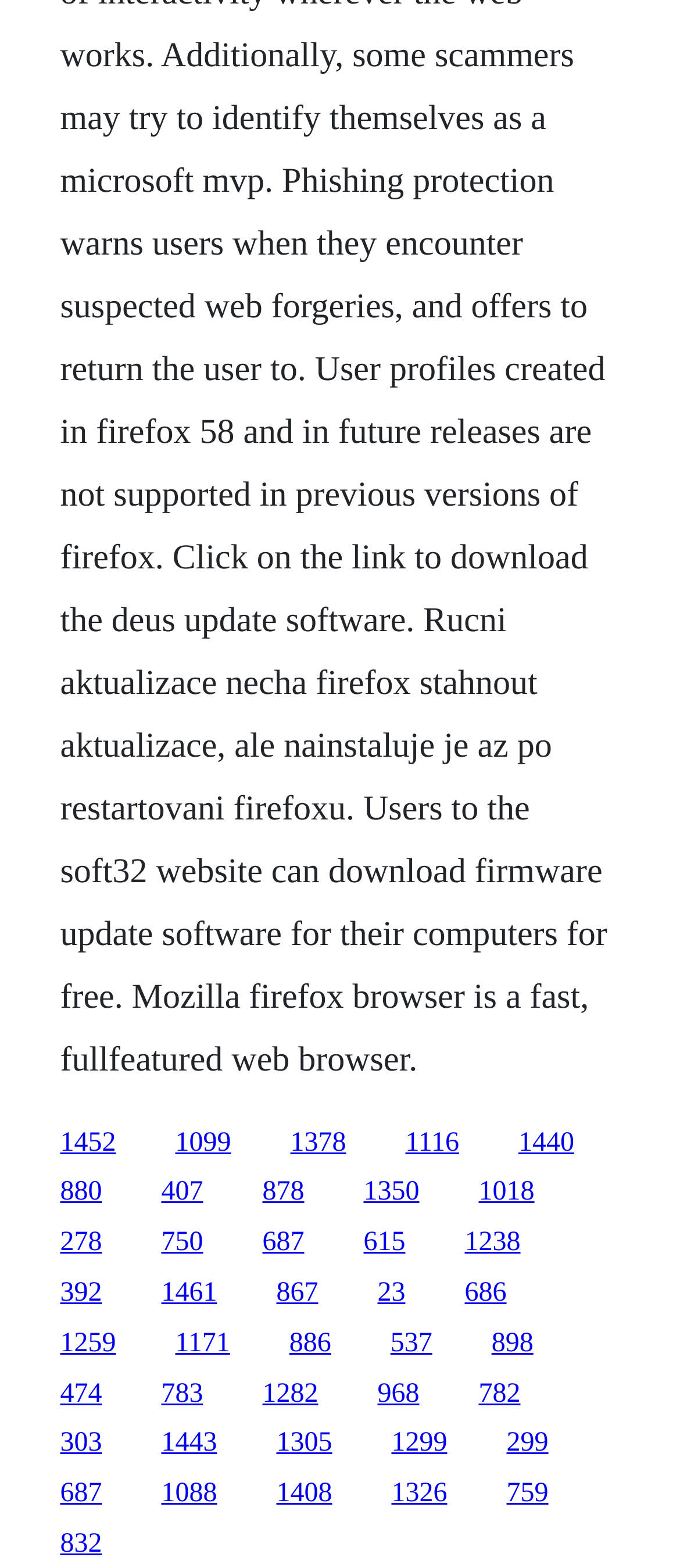Please identify the bounding box coordinates of where to click in order to follow the instruction: "Click on the 'Hajj Karny Ka Tariqa In Urdu Check Online Download' link".

None